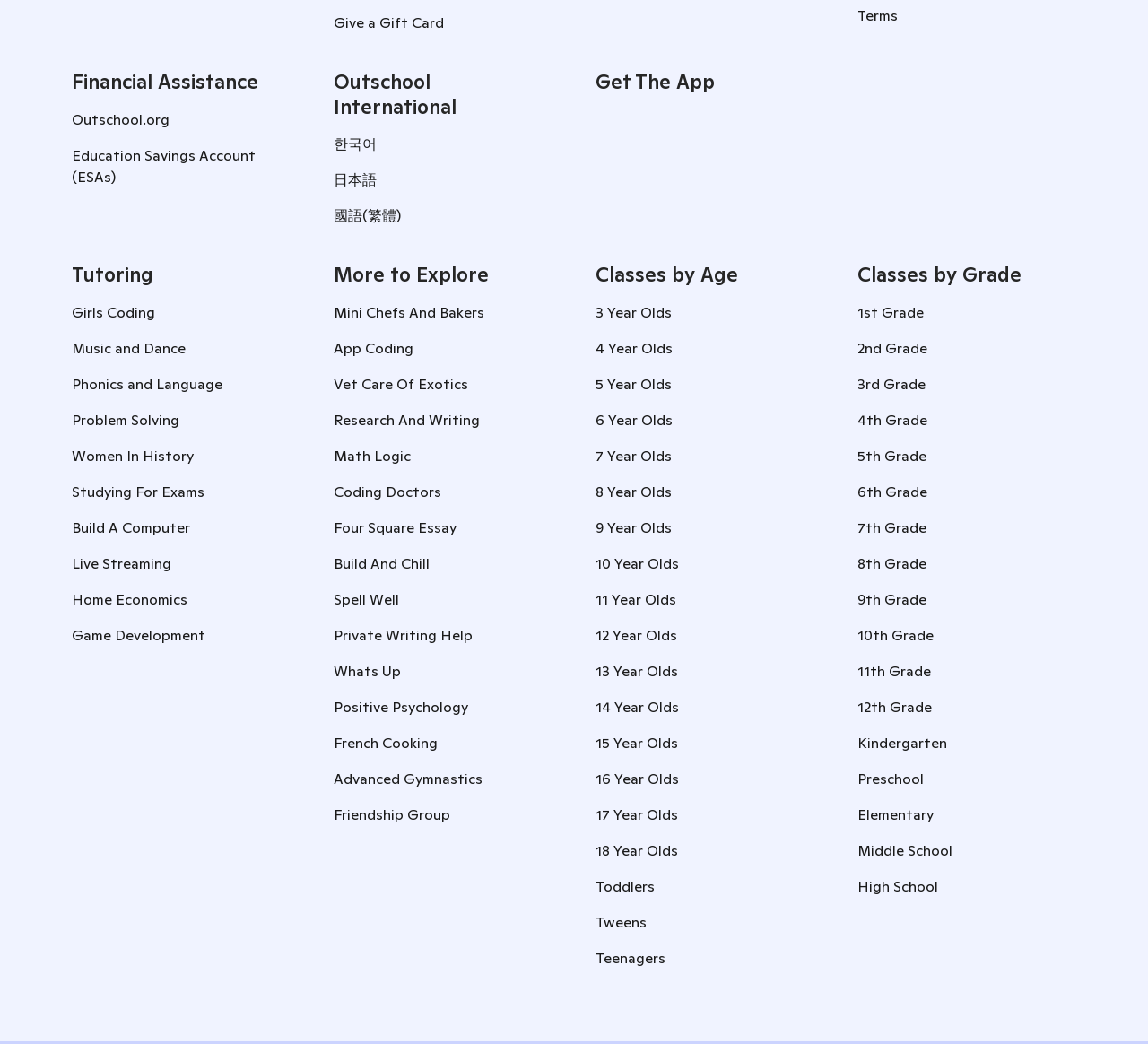Please specify the bounding box coordinates of the area that should be clicked to accomplish the following instruction: "Read the article 'Why Should Your Hotel Consider Using a Property Management System?'". The coordinates should consist of four float numbers between 0 and 1, i.e., [left, top, right, bottom].

None